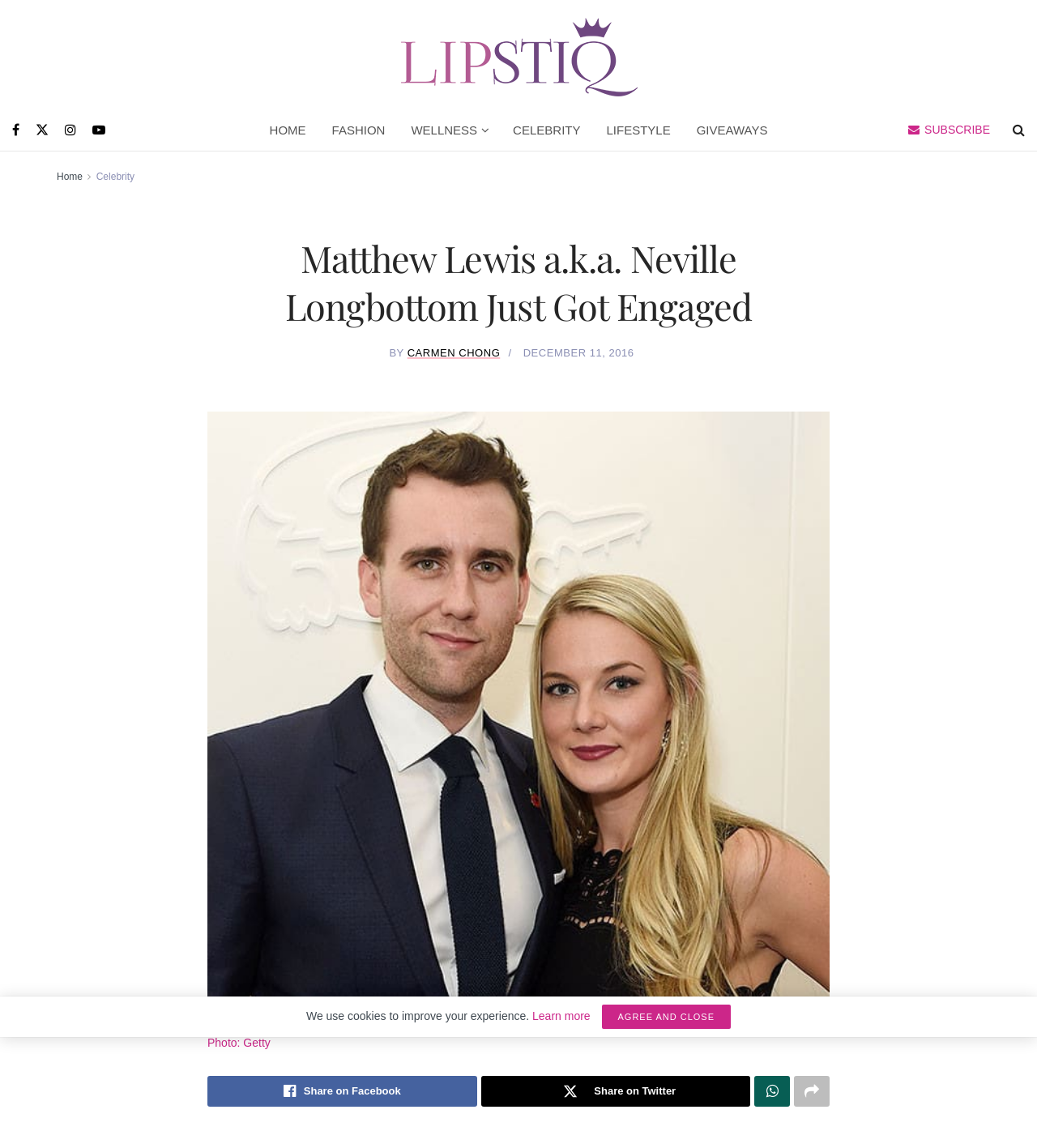Please provide a comprehensive response to the question based on the details in the image: What is the source of the photo in the article?

The article mentions 'Photo: Getty' as the source of the photo, which suggests that the photo is from Getty Images, a stock photo agency.